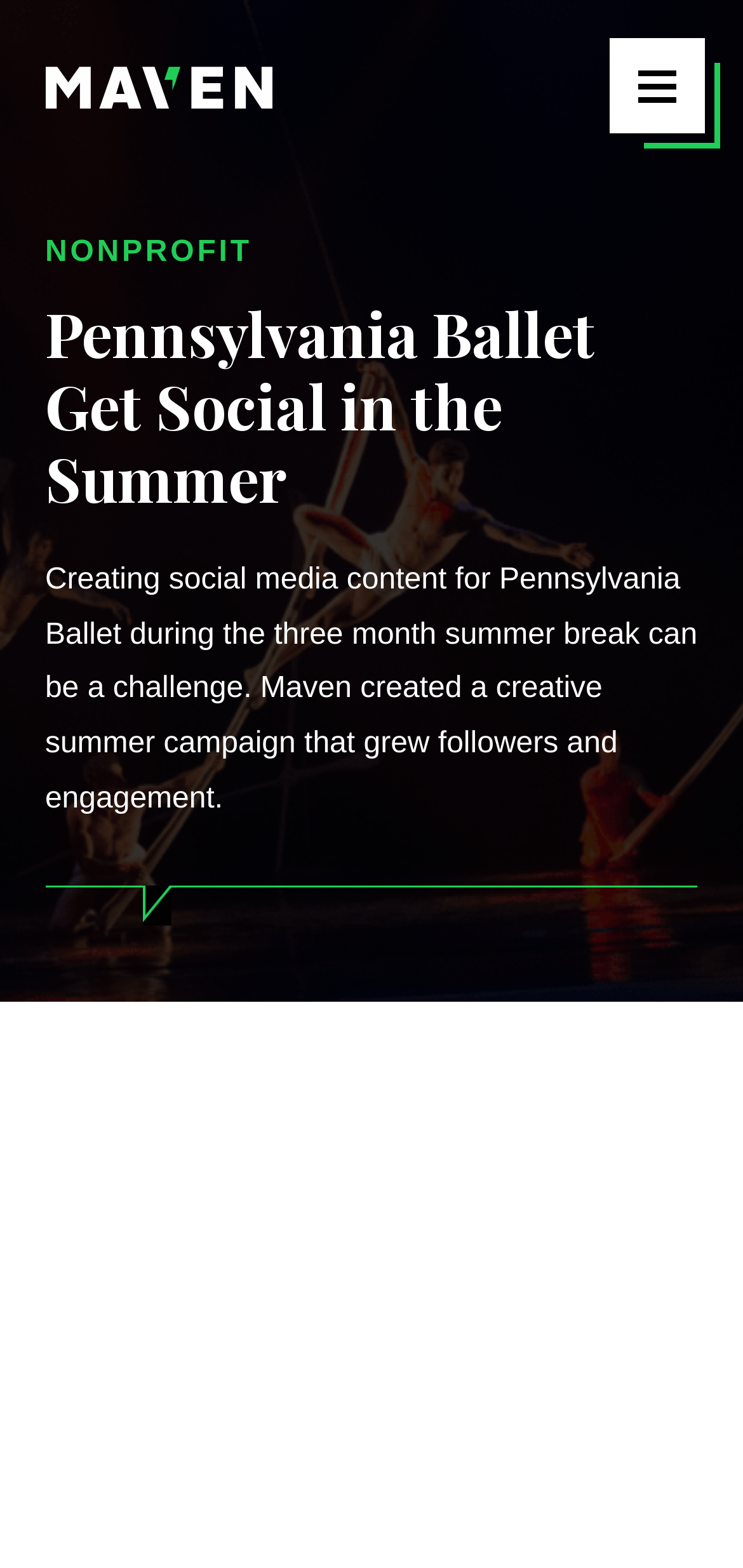Identify the bounding box for the UI element described as: "Maven". Ensure the coordinates are four float numbers between 0 and 1, formatted as [left, top, right, bottom].

[0.061, 0.036, 0.939, 0.071]